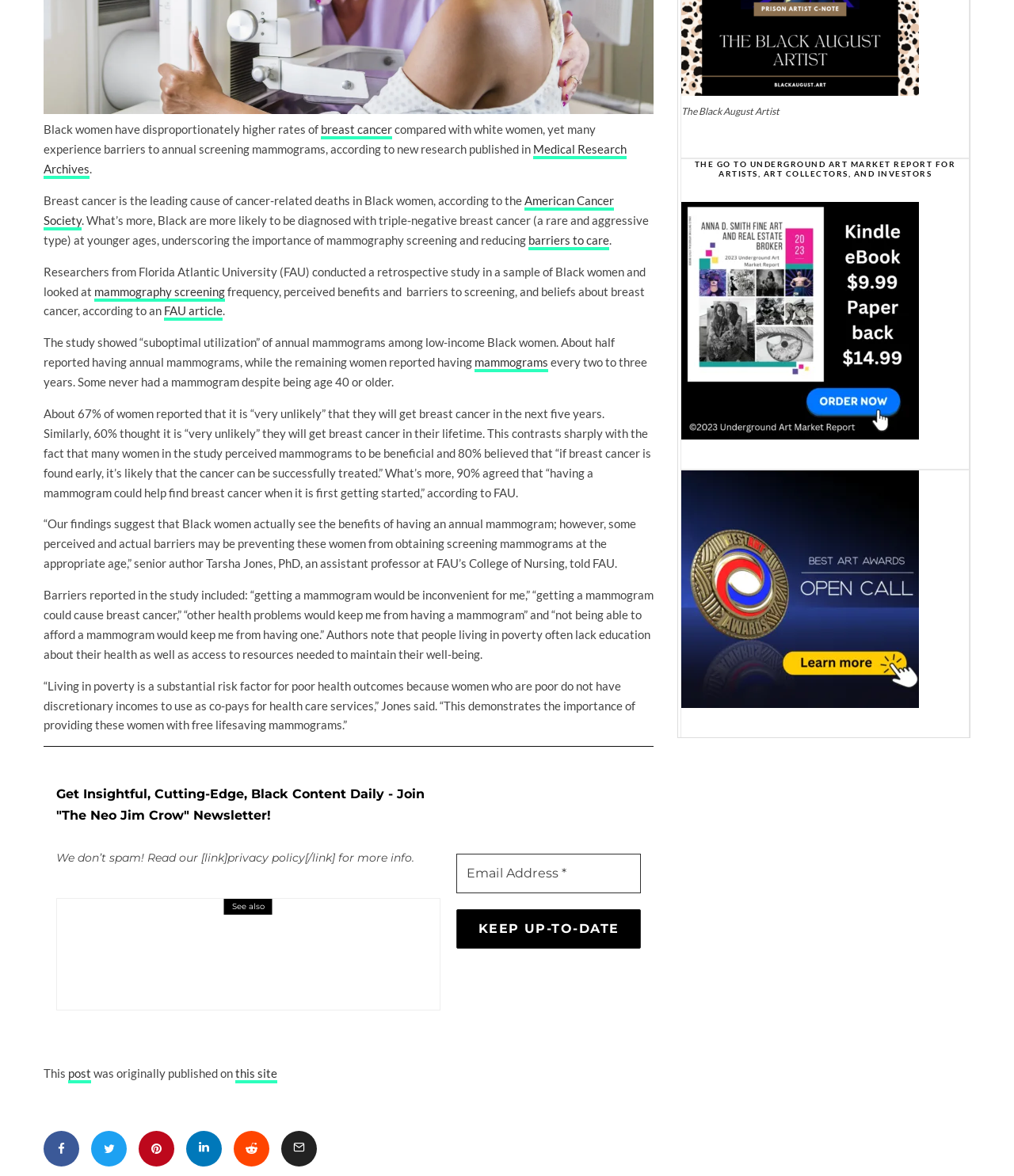Please locate the bounding box coordinates of the region I need to click to follow this instruction: "Click the link to read more about breast cancer".

[0.043, 0.104, 0.387, 0.116]